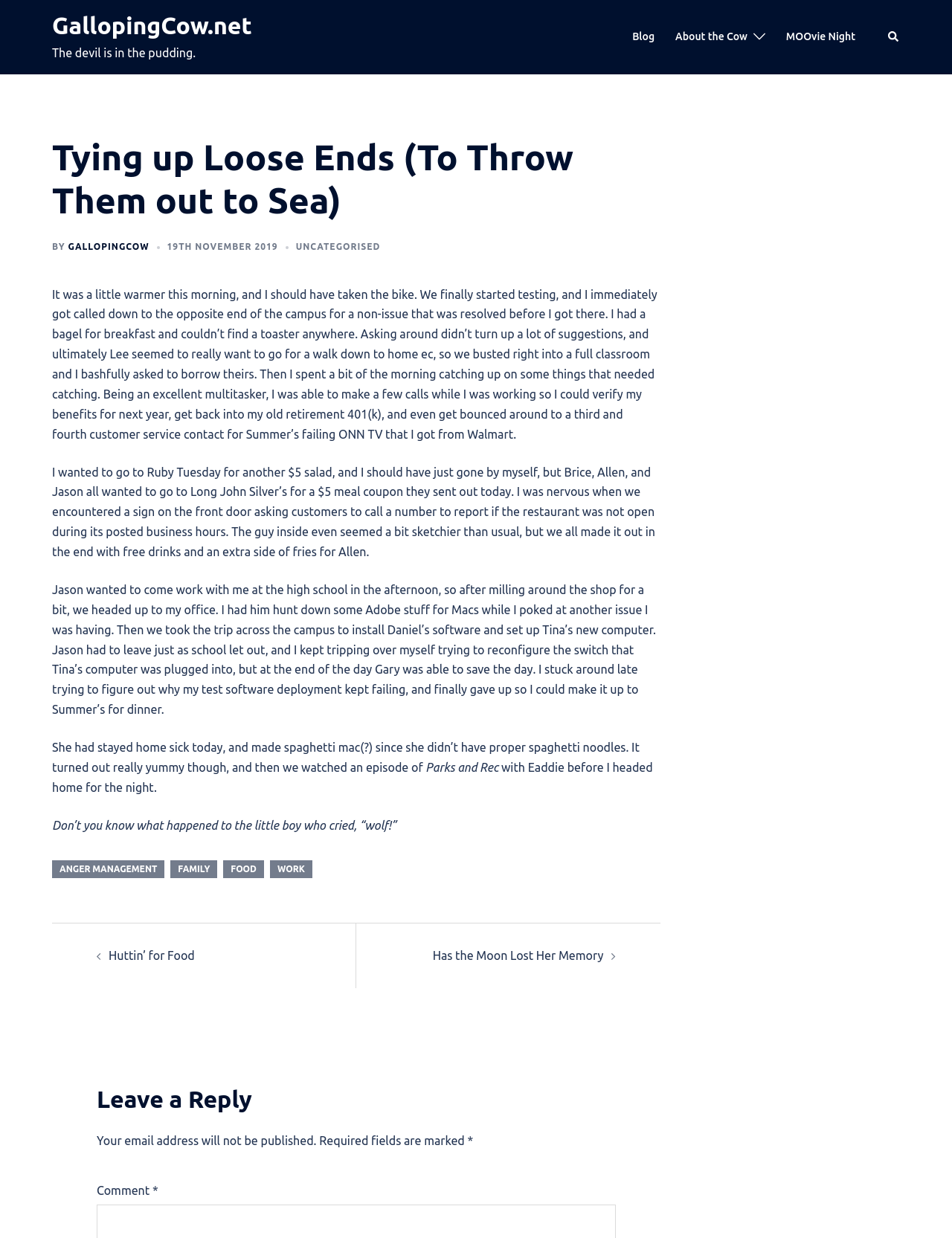What is the title of the article?
Using the visual information, answer the question in a single word or phrase.

Tying up Loose Ends (To Throw Them out to Sea)